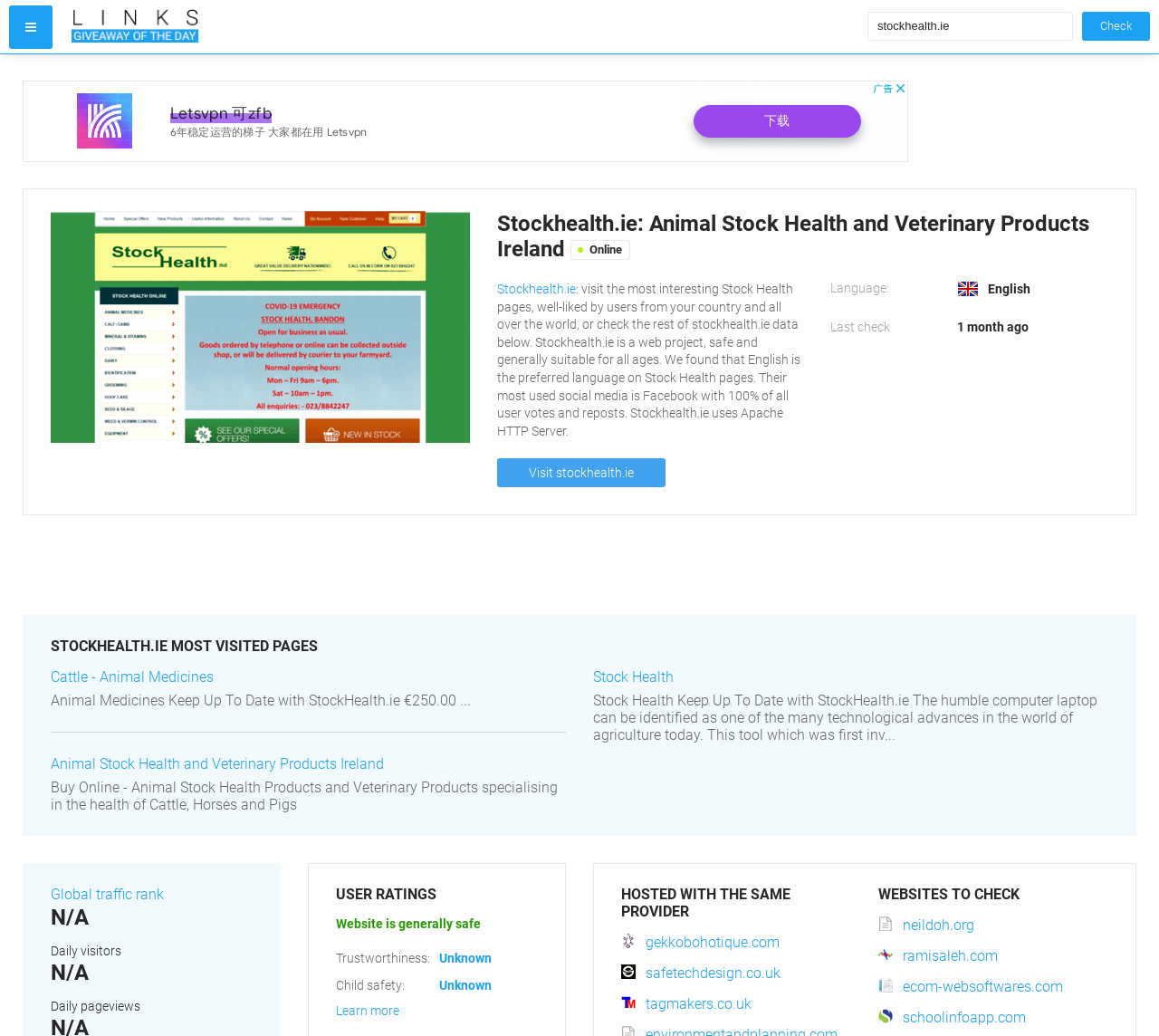Explain in detail what is displayed on the webpage.

The webpage is about Stockhealth.ie, an online platform that provides animal stock health and veterinary products in Ireland. At the top left corner, there is a small icon and a link to the website's homepage. Next to it, there is a search bar where users can enter a URL. On the top right corner, there is a "Check" button.

Below the search bar, there is a large banner that takes up most of the width of the page, displaying an advertisement. Underneath the banner, there is a heading that reads "Stockhealth.ie: Animal Stock Health and Veterinary Products Ireland Online". Below the heading, there is a brief description of the website, stating that it is a web project, safe and suitable for all ages, and that English is the preferred language.

On the left side of the page, there is a table that displays information about the website, including its language, last check, and social media presence. Below the table, there is a section that lists the most visited pages on the website, including "Cattle - Animal Medicines", "Animal Stock Health and Veterinary Products Ireland", and "Stock Health". Each page is accompanied by a brief description and a link to the page.

On the right side of the page, there is a section that displays user ratings, including the website's trustworthiness and child safety. Below the ratings, there is a section that lists websites hosted with the same provider, including "gekkobohotique.com", "safetechdesign.co.uk", and "tagmakers.co.uk". Each website is accompanied by a small icon and a link to the website.

At the bottom of the page, there is a section that lists websites to check, including "neildoh.org", "ramisaleh.com", "ecom-websoftwares.com", and "schoolinfoapp.com". Each website is accompanied by a small icon and a link to the website.